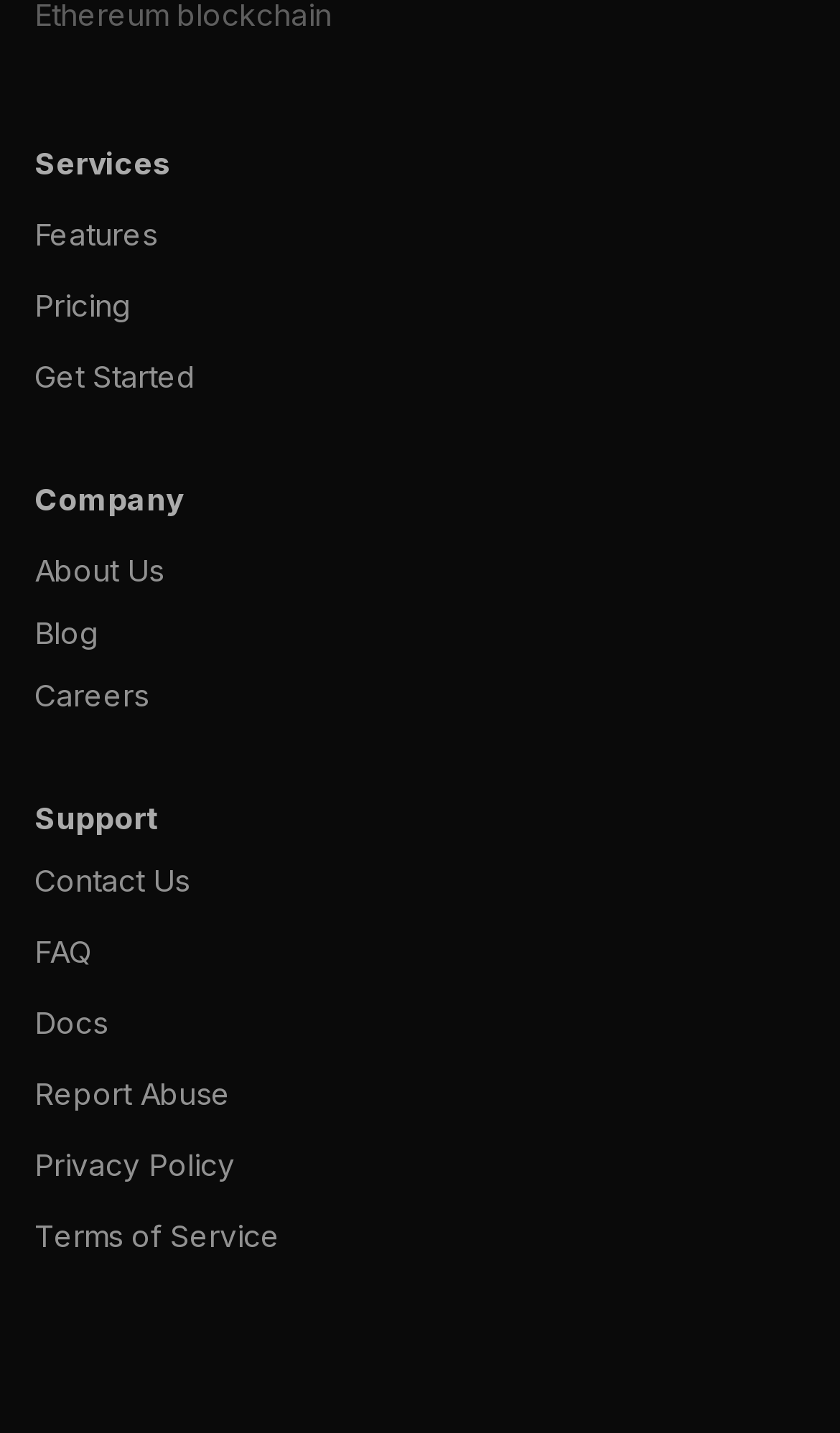Can you look at the image and give a comprehensive answer to the question:
How many links are under the 'Company' heading?

Under the 'Company' heading, there are four links: 'About Us', 'Blog', 'Careers', and these links are located vertically below the 'Company' heading with bounding box coordinates of [0.041, 0.382, 0.959, 0.413], [0.041, 0.425, 0.959, 0.457], [0.041, 0.469, 0.959, 0.5] respectively.